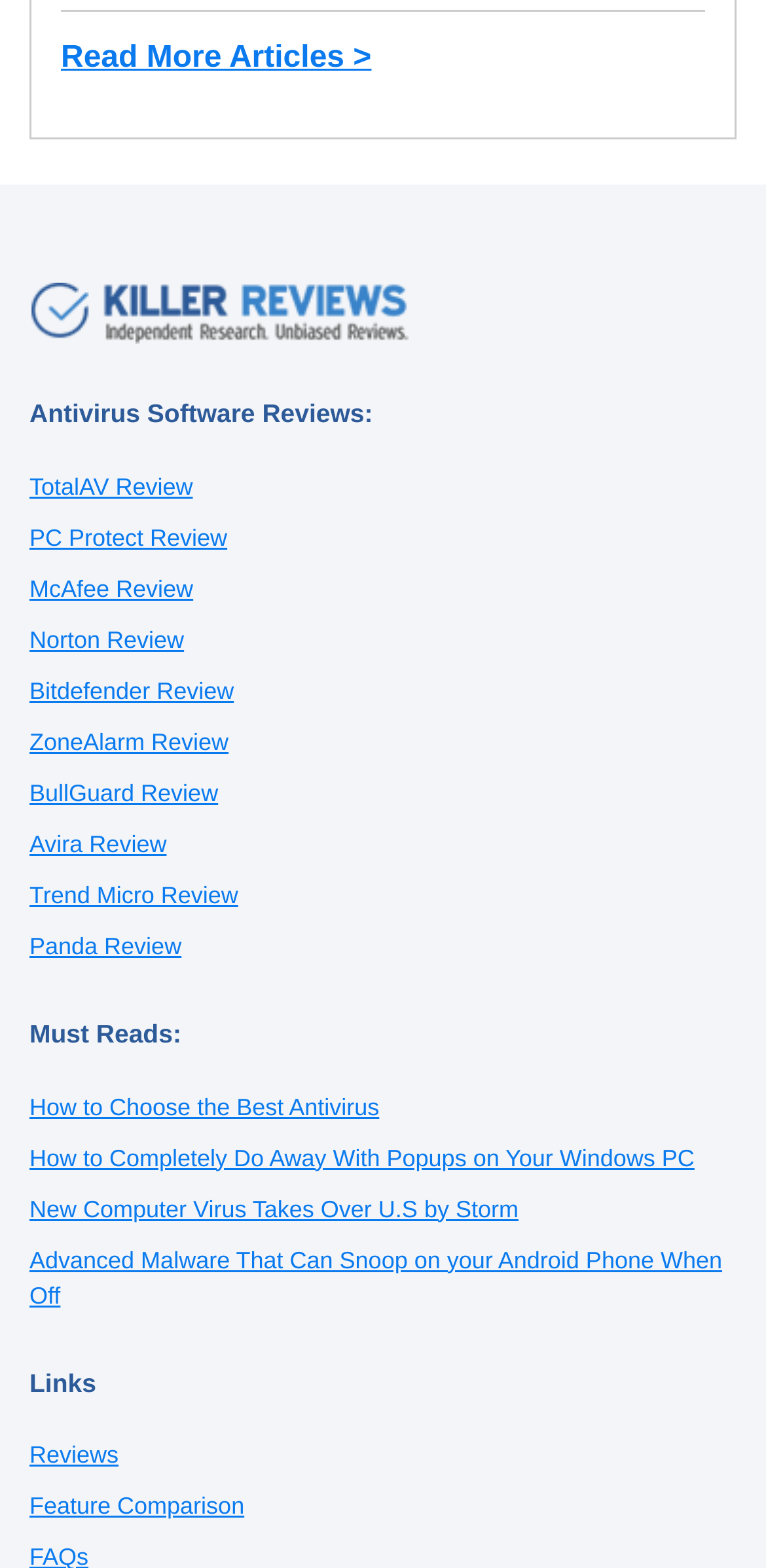Locate the bounding box coordinates of the element's region that should be clicked to carry out the following instruction: "Learn how to choose the best antivirus". The coordinates need to be four float numbers between 0 and 1, i.e., [left, top, right, bottom].

[0.038, 0.697, 0.495, 0.714]